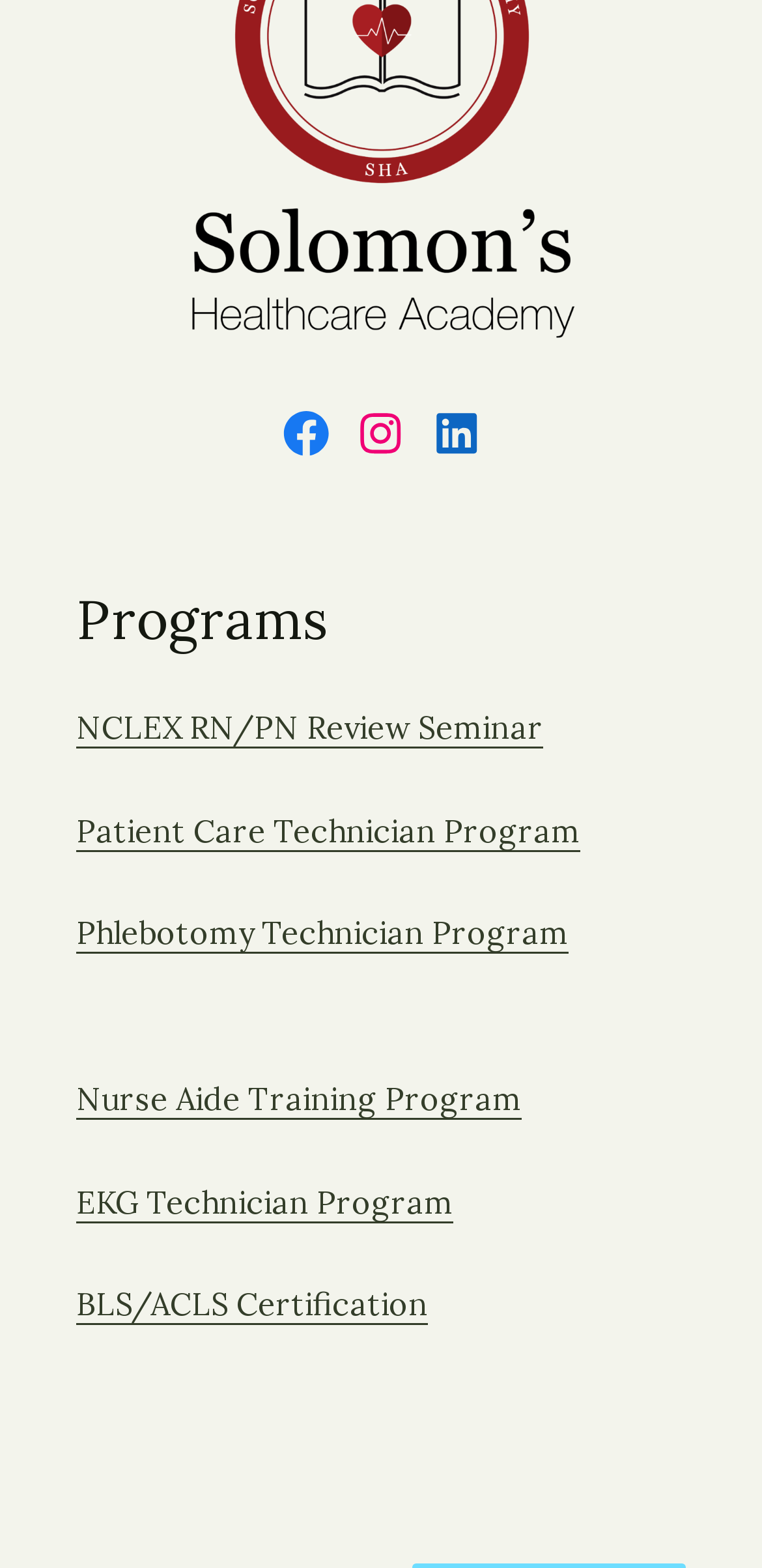Identify the bounding box coordinates of the area that should be clicked in order to complete the given instruction: "view Programs". The bounding box coordinates should be four float numbers between 0 and 1, i.e., [left, top, right, bottom].

[0.1, 0.377, 0.9, 0.415]